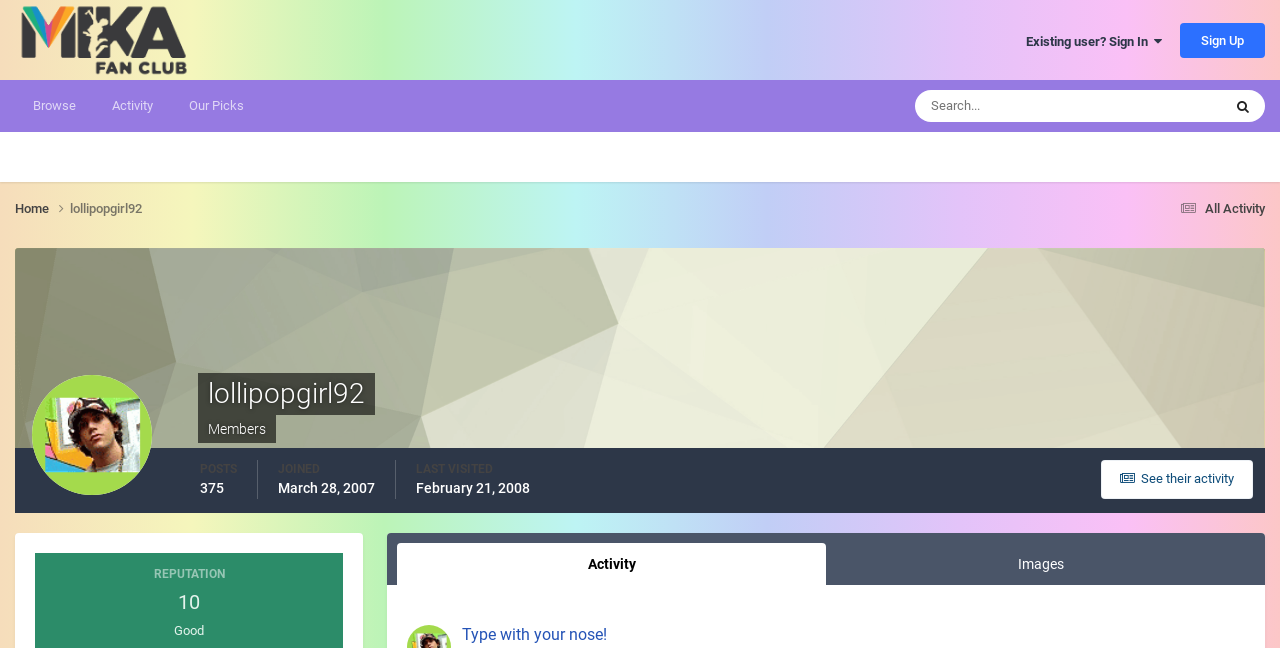What is the reputation of lollipopgirl92?
We need a detailed and meticulous answer to the question.

The reputation of lollipopgirl92 can be determined by examining the heading 'REPUTATION' and the corresponding static texts '10' and 'Good' which are located at the bottom section of the webpage.